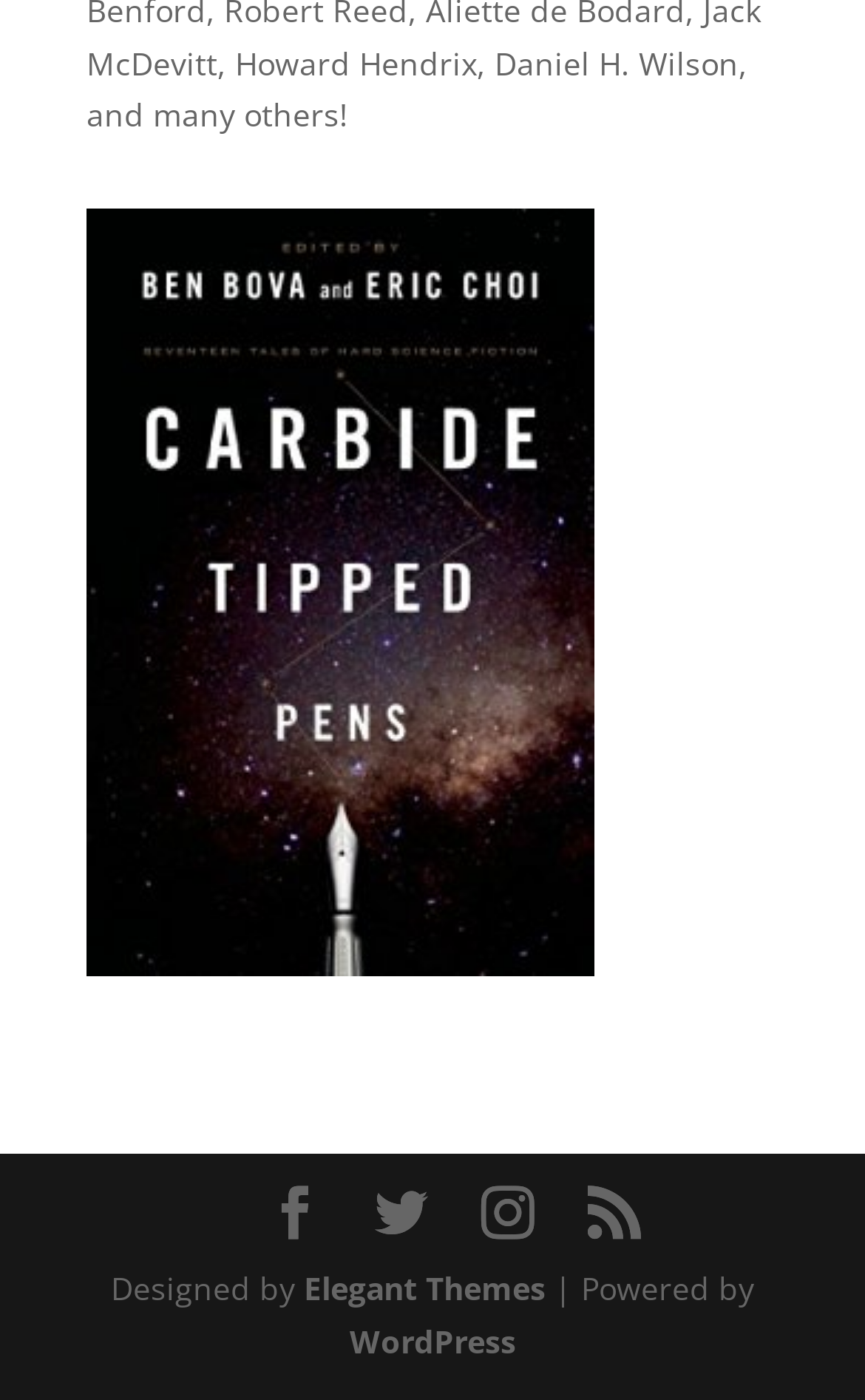Given the description "Elegant Themes", provide the bounding box coordinates of the corresponding UI element.

[0.351, 0.905, 0.631, 0.935]